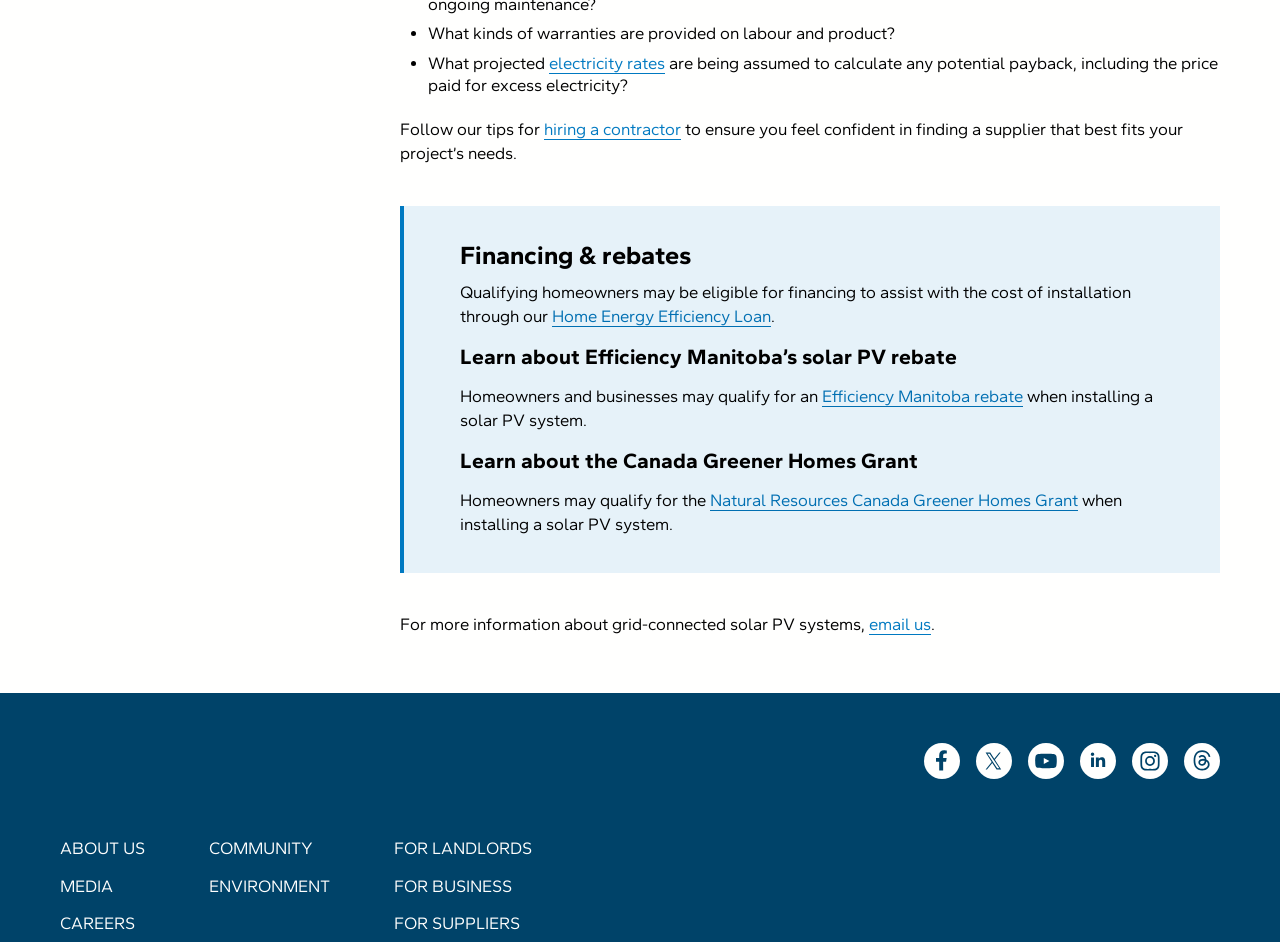Provide the bounding box coordinates for the specified HTML element described in this description: "Home Energy Efficiency Loan". The coordinates should be four float numbers ranging from 0 to 1, in the format [left, top, right, bottom].

[0.431, 0.325, 0.602, 0.346]